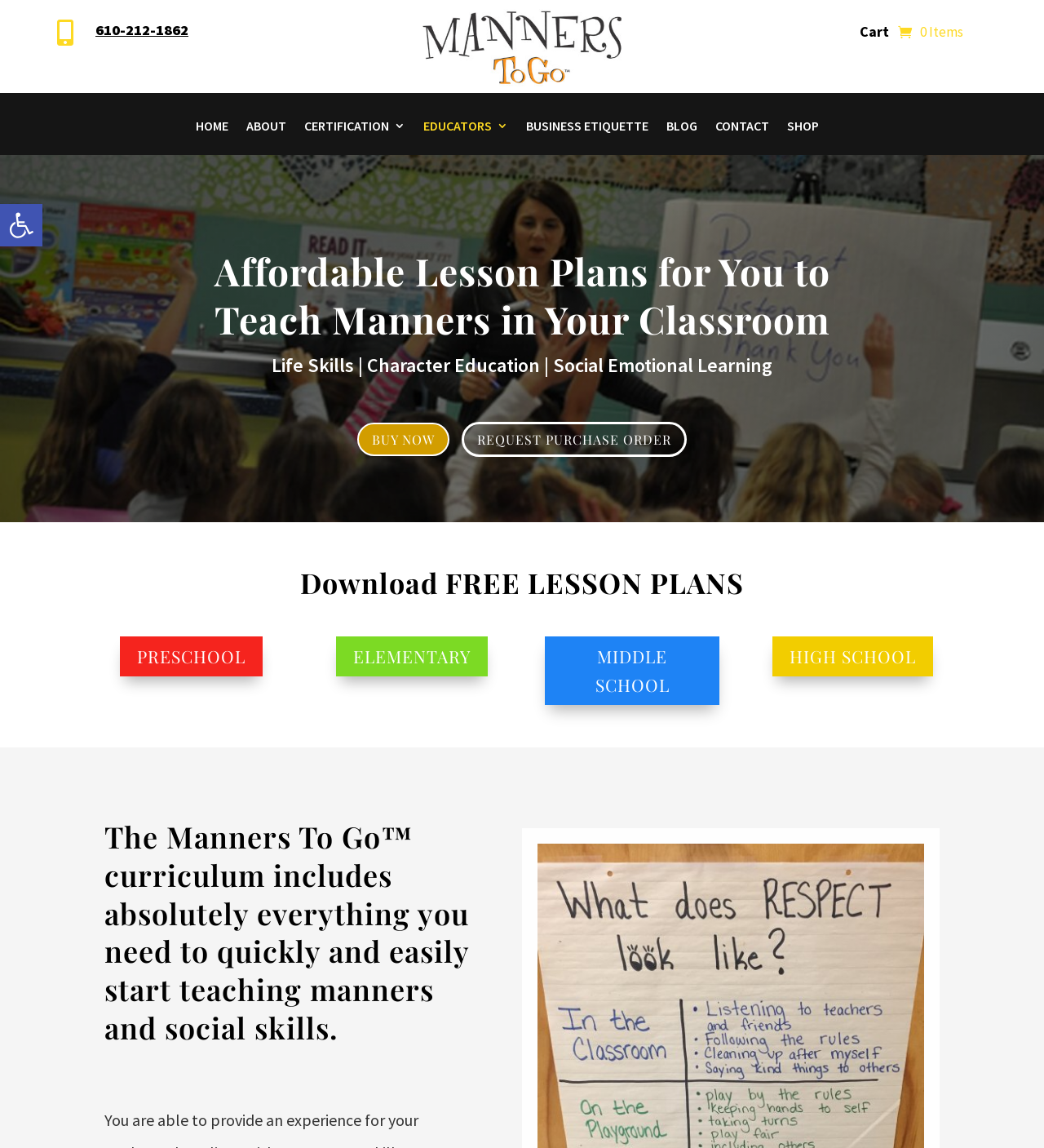Identify the bounding box coordinates of the clickable section necessary to follow the following instruction: "Buy now". The coordinates should be presented as four float numbers from 0 to 1, i.e., [left, top, right, bottom].

[0.342, 0.368, 0.43, 0.397]